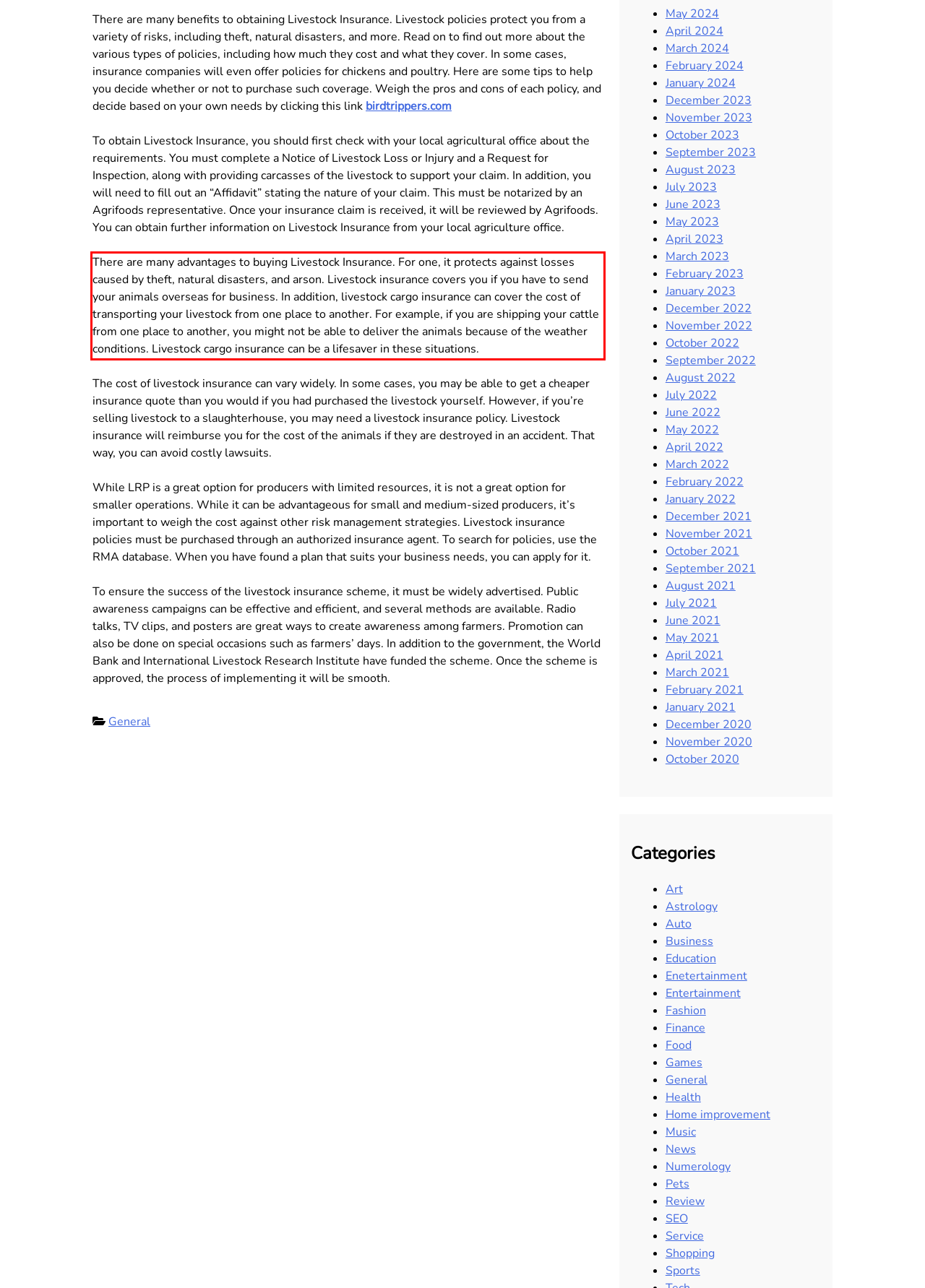Within the screenshot of the webpage, locate the red bounding box and use OCR to identify and provide the text content inside it.

There are many advantages to buying Livestock Insurance. For one, it protects against losses caused by theft, natural disasters, and arson. Livestock insurance covers you if you have to send your animals overseas for business. In addition, livestock cargo insurance can cover the cost of transporting your livestock from one place to another. For example, if you are shipping your cattle from one place to another, you might not be able to deliver the animals because of the weather conditions. Livestock cargo insurance can be a lifesaver in these situations.